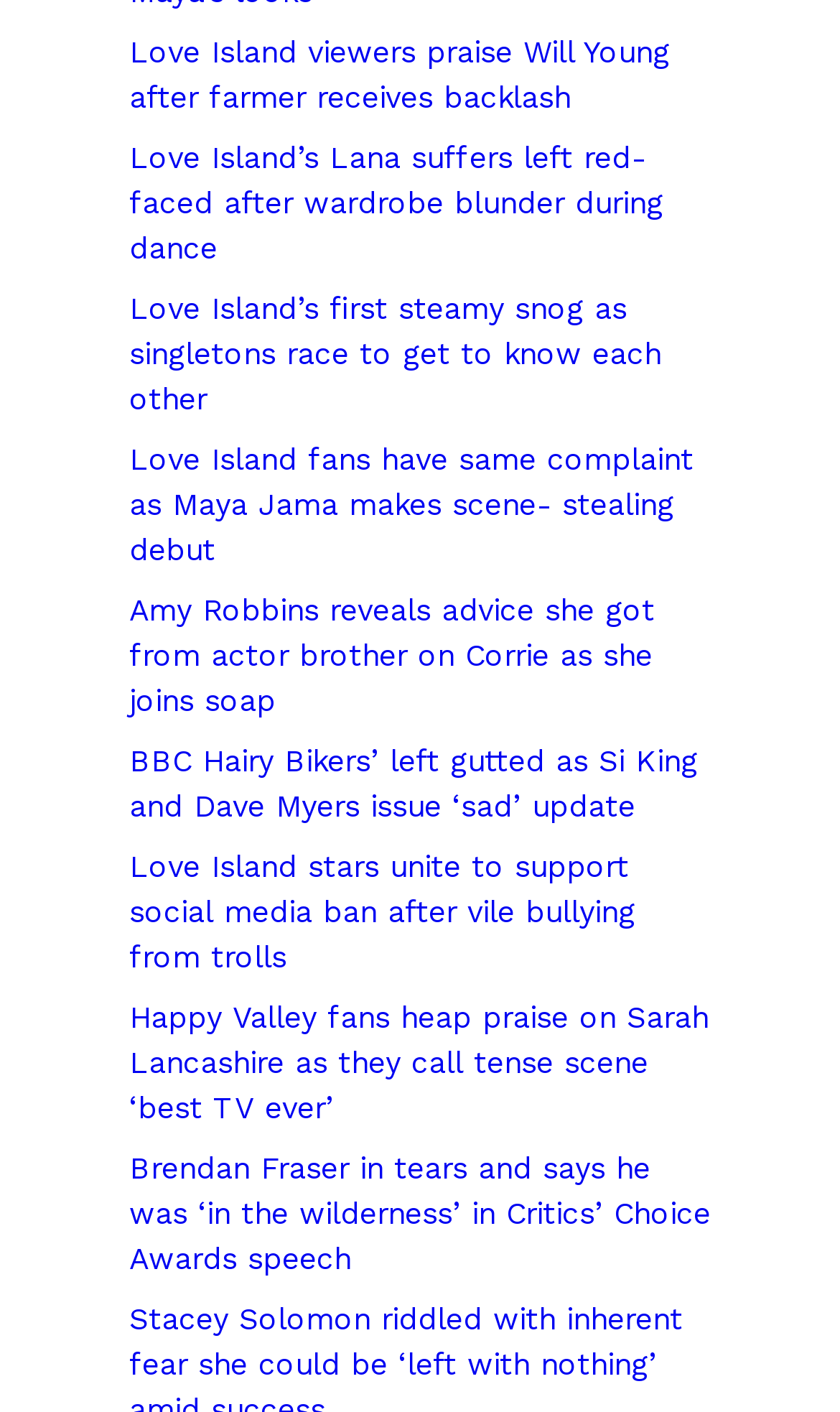Please give the bounding box coordinates of the area that should be clicked to fulfill the following instruction: "Learn about Amy Robbins' advice from her actor brother". The coordinates should be in the format of four float numbers from 0 to 1, i.e., [left, top, right, bottom].

[0.154, 0.42, 0.779, 0.508]